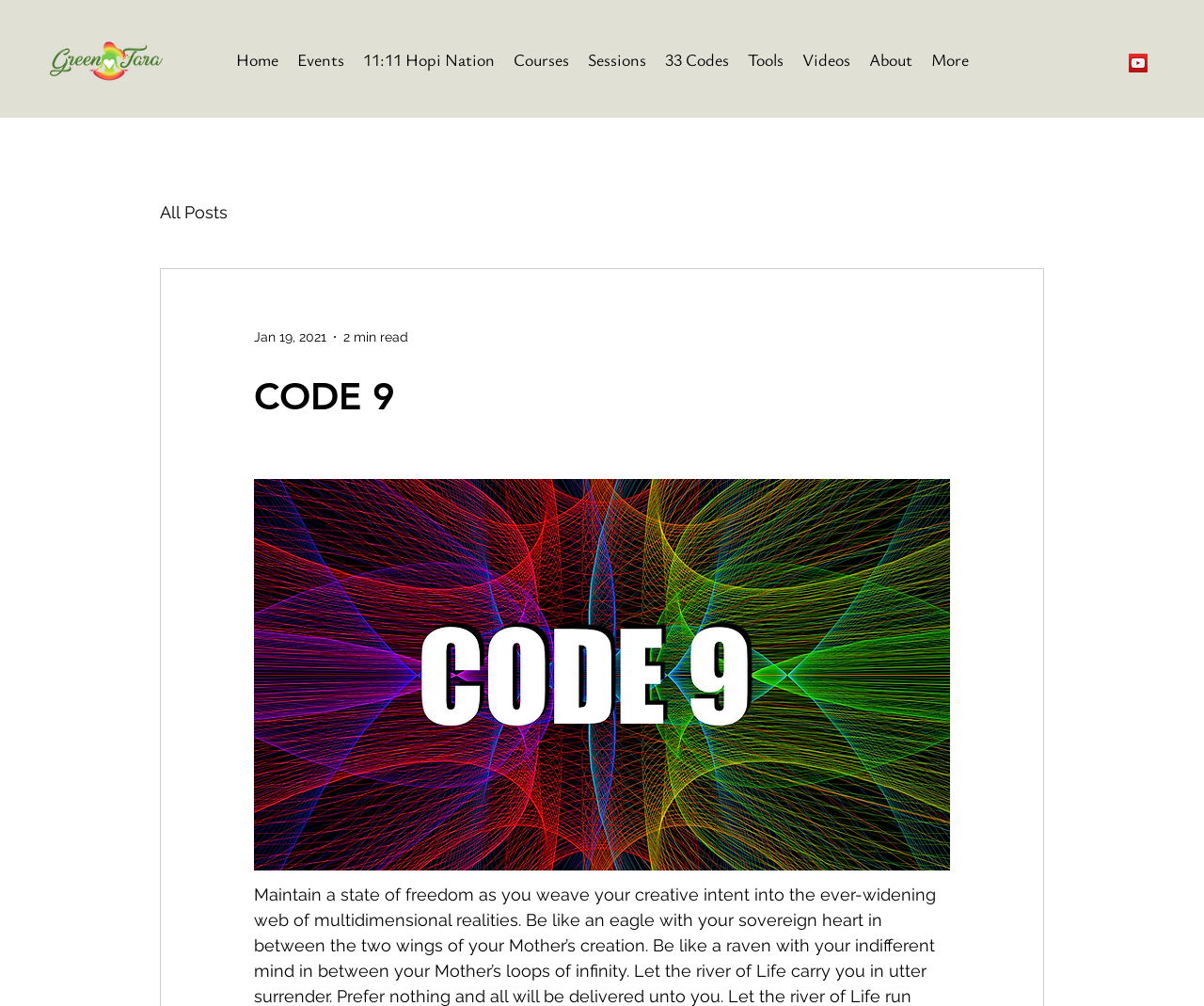Please determine the bounding box coordinates of the element to click in order to execute the following instruction: "read about 11:11 Hopi Nation". The coordinates should be four float numbers between 0 and 1, specified as [left, top, right, bottom].

[0.293, 0.044, 0.418, 0.072]